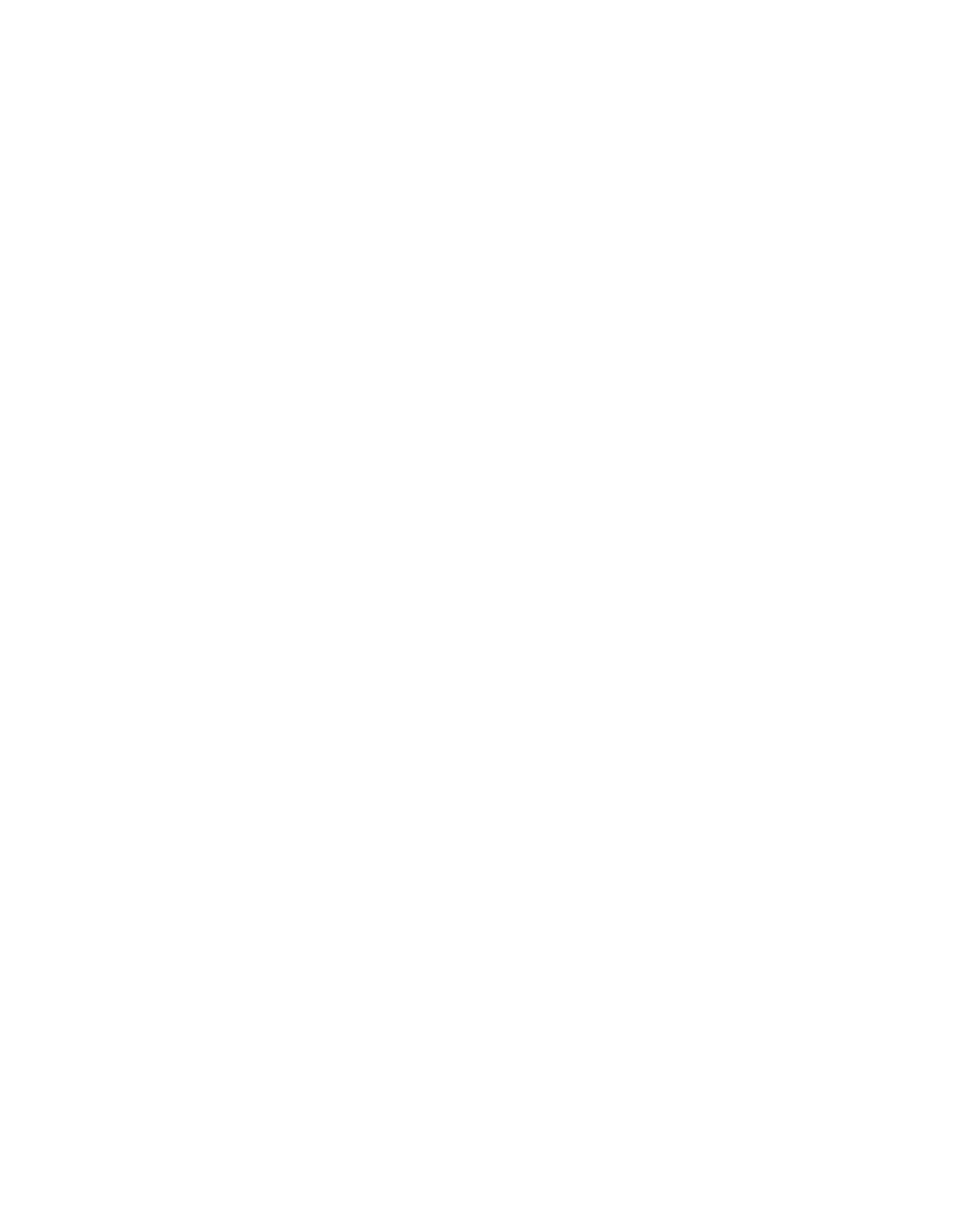Please identify the bounding box coordinates of the element's region that needs to be clicked to fulfill the following instruction: "Click on the '2 Gram Blazin Blend Disposable' link". The bounding box coordinates should consist of four float numbers between 0 and 1, i.e., [left, top, right, bottom].

[0.252, 0.149, 0.445, 0.163]